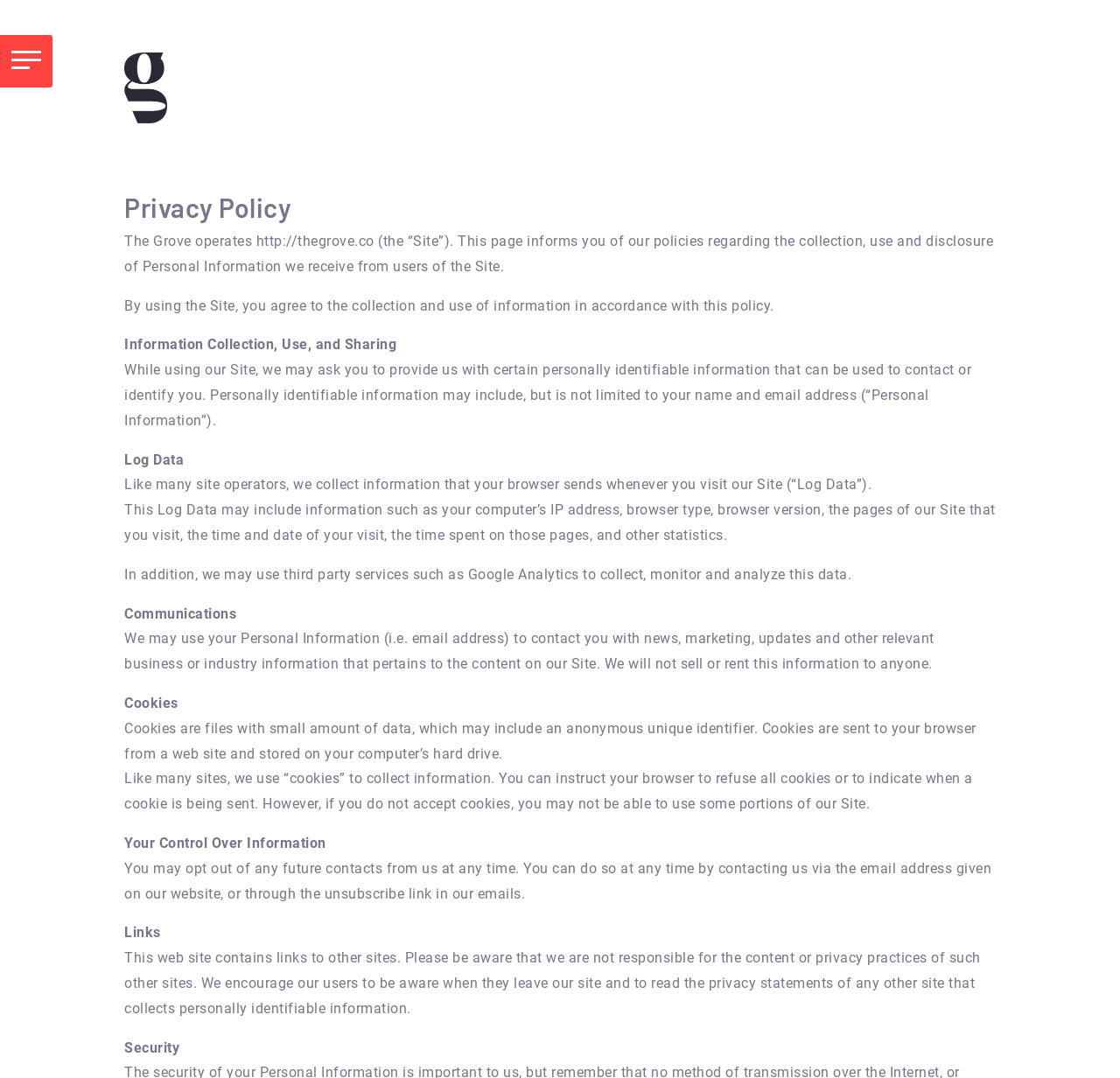Are cookies used on this site?
Based on the image, answer the question with as much detail as possible.

The webpage mentions that cookies are used to collect information, and users can instruct their browser to refuse all cookies or indicate when a cookie is being sent. However, if users do not accept cookies, they may not be able to use some portions of the site.